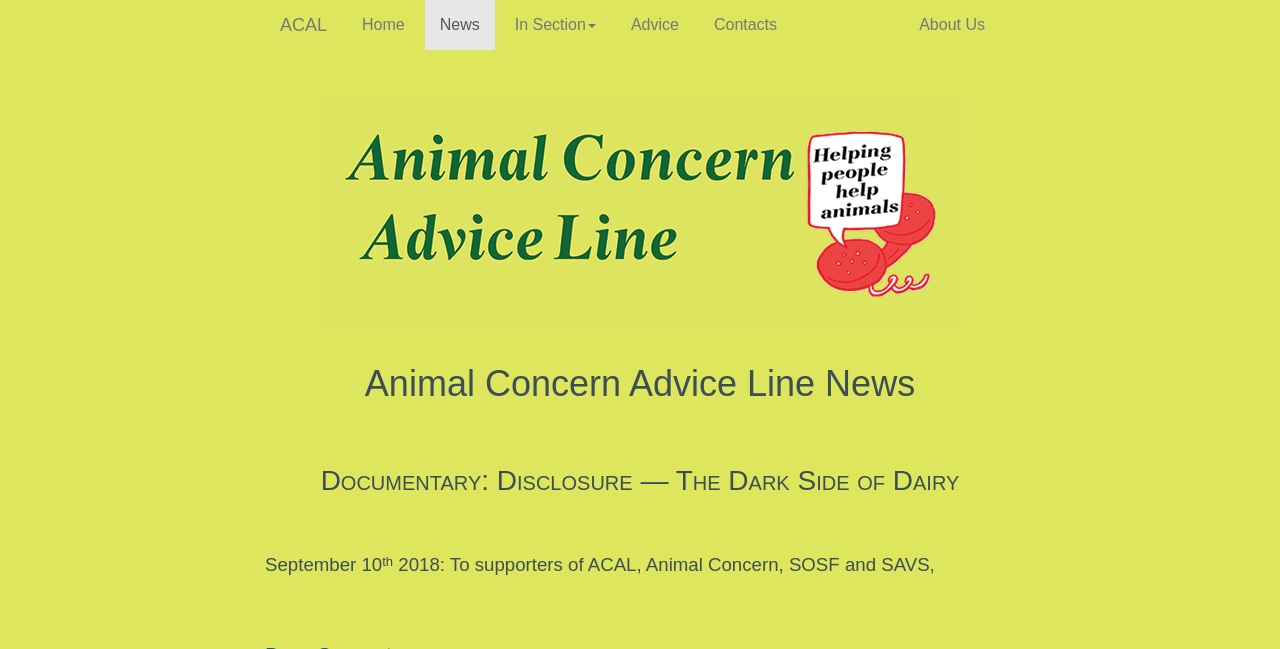Offer a detailed explanation of the webpage layout and contents.

The webpage is about ACAL News, specifically the September 2018 Article 2. At the top, there are six links in a row, including "ACAL", "Home", "News", "Advice", "Contacts", and "About Us". To the right of these links, there is a button labeled "In Section". Below these elements, there is a large placeholder image that takes up most of the width of the page.

Below the image, there is a header section with three headings. The first heading reads "Animal Concern Advice Line News". The second heading is "Documentary: Disclosure — The Dark Side of Dairy". The third heading is a date, "September 10th, 2018", with the "th" in superscript. Below the date, there is a paragraph of text addressed to supporters of ACAL, Animal Concern, SOSF, and SAVS.